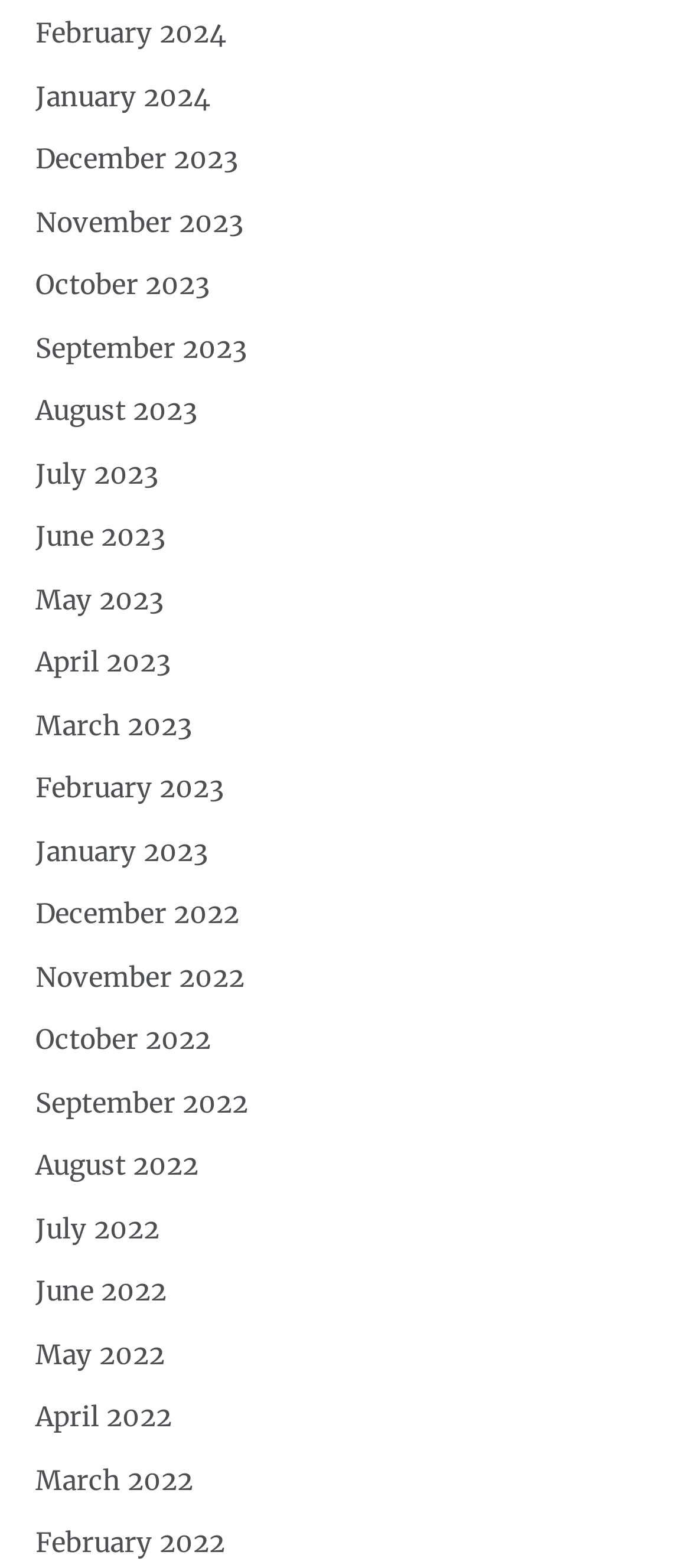What is the earliest month listed?
Using the image provided, answer with just one word or phrase.

February 2022